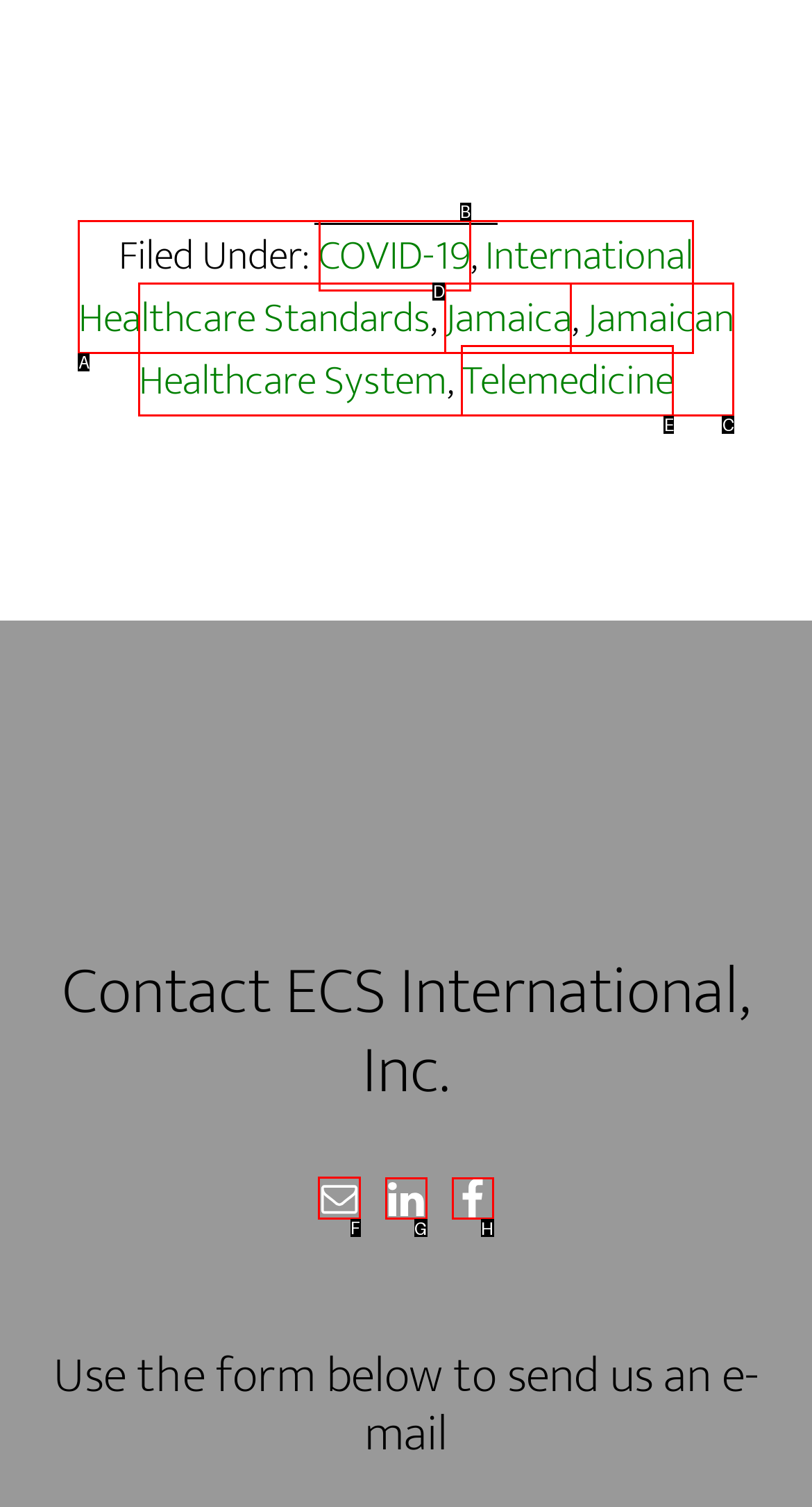Choose the letter of the option you need to click to Click the logo. Answer with the letter only.

None